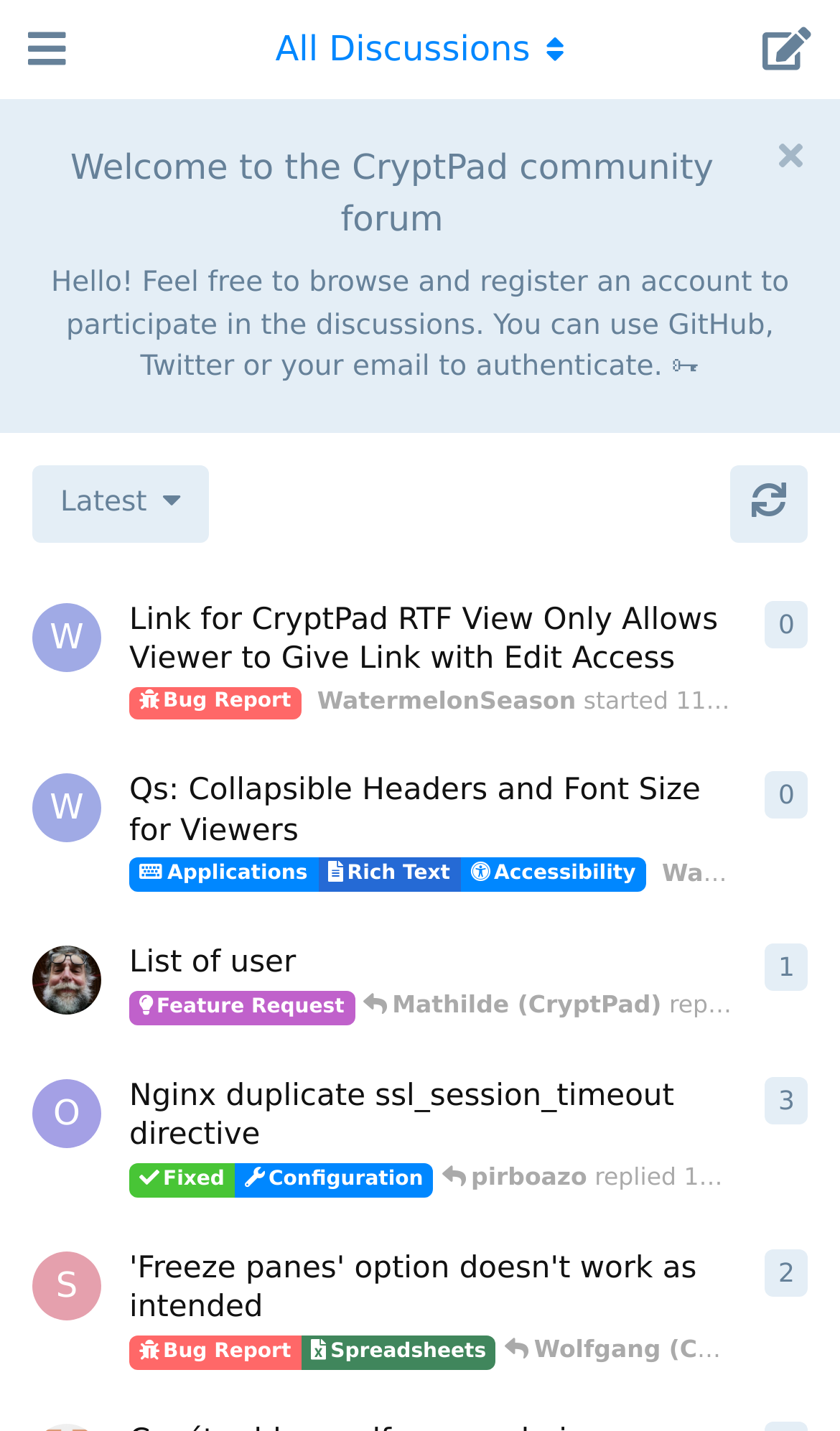What is the purpose of this forum? Look at the image and give a one-word or short phrase answer.

Report issues, ask for new features, submit generic questions